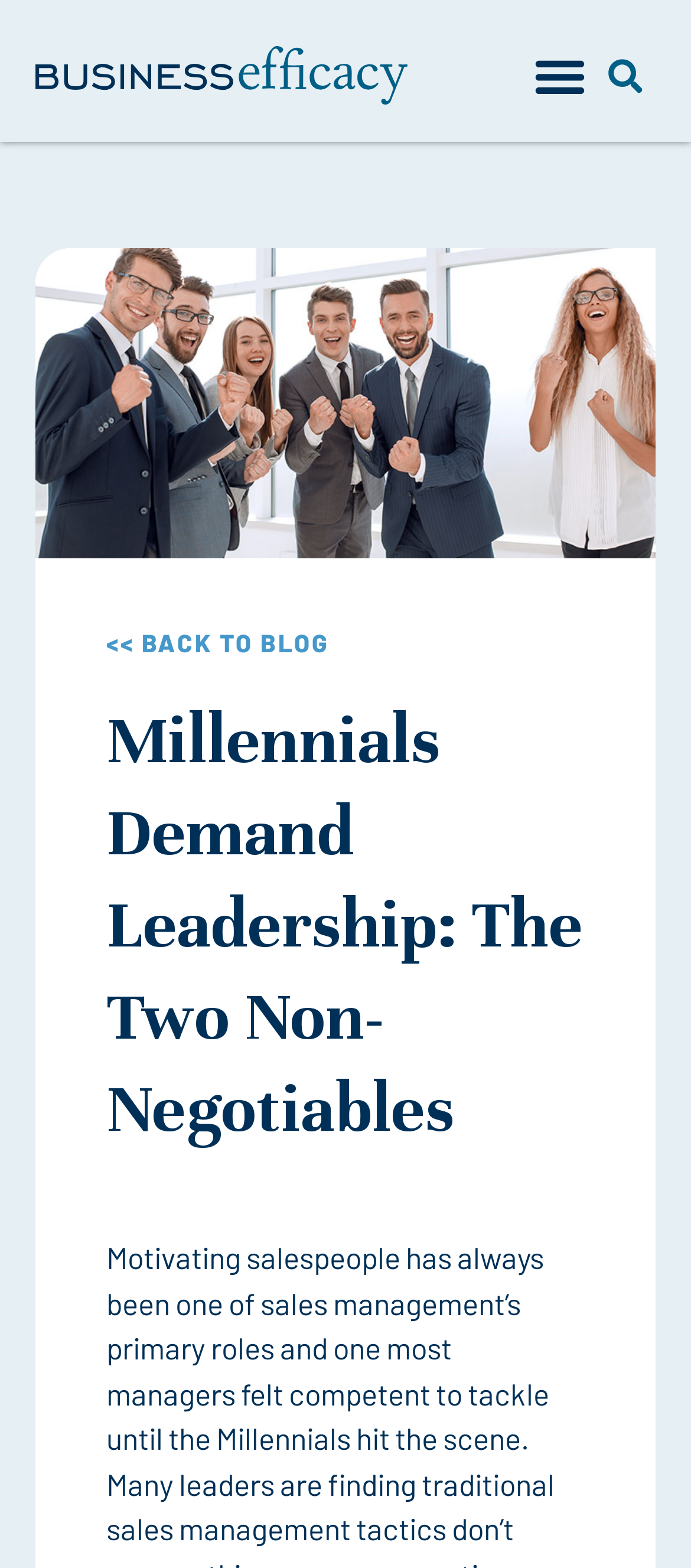Generate a comprehensive description of the webpage.

The webpage is about motivating salespeople, particularly Millennials, and the role of sales management in leadership. At the top left of the page, there is a link. To the right of this link, a button labeled "Menu Toggle" is located. Further to the right, a search bar is positioned, accompanied by a "Search" button. 

Below these elements, a prominent image of a Millennial business team is displayed, taking up a significant portion of the page. Above the image, a heading "<< BACK TO BLOG" is situated, which contains a link to navigate back to the blog. 

The main title of the webpage, "Millennials Demand Leadership: The Two Non-Negotiables", is presented in a heading below the "BACK TO BLOG" link. This title is the central focus of the page, indicating that the content will discuss the leadership requirements of Millennials in a business setting.